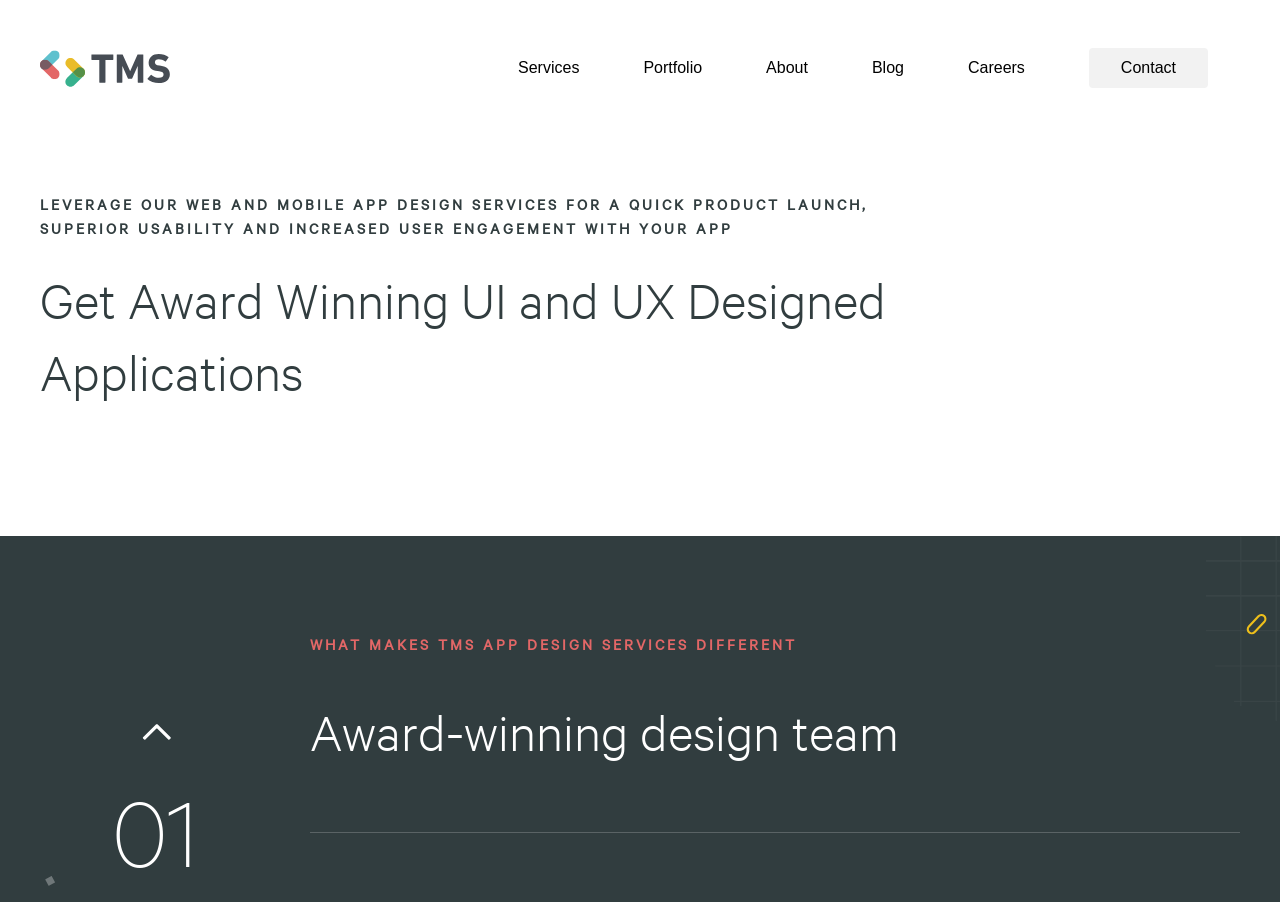What is the company's design service focused on?
Provide a thorough and detailed answer to the question.

I found a heading element with the text 'LEVERAGE OUR WEB AND MOBILE APP DESIGN SERVICES...', which indicates that the company's design service is focused on web and mobile app design.